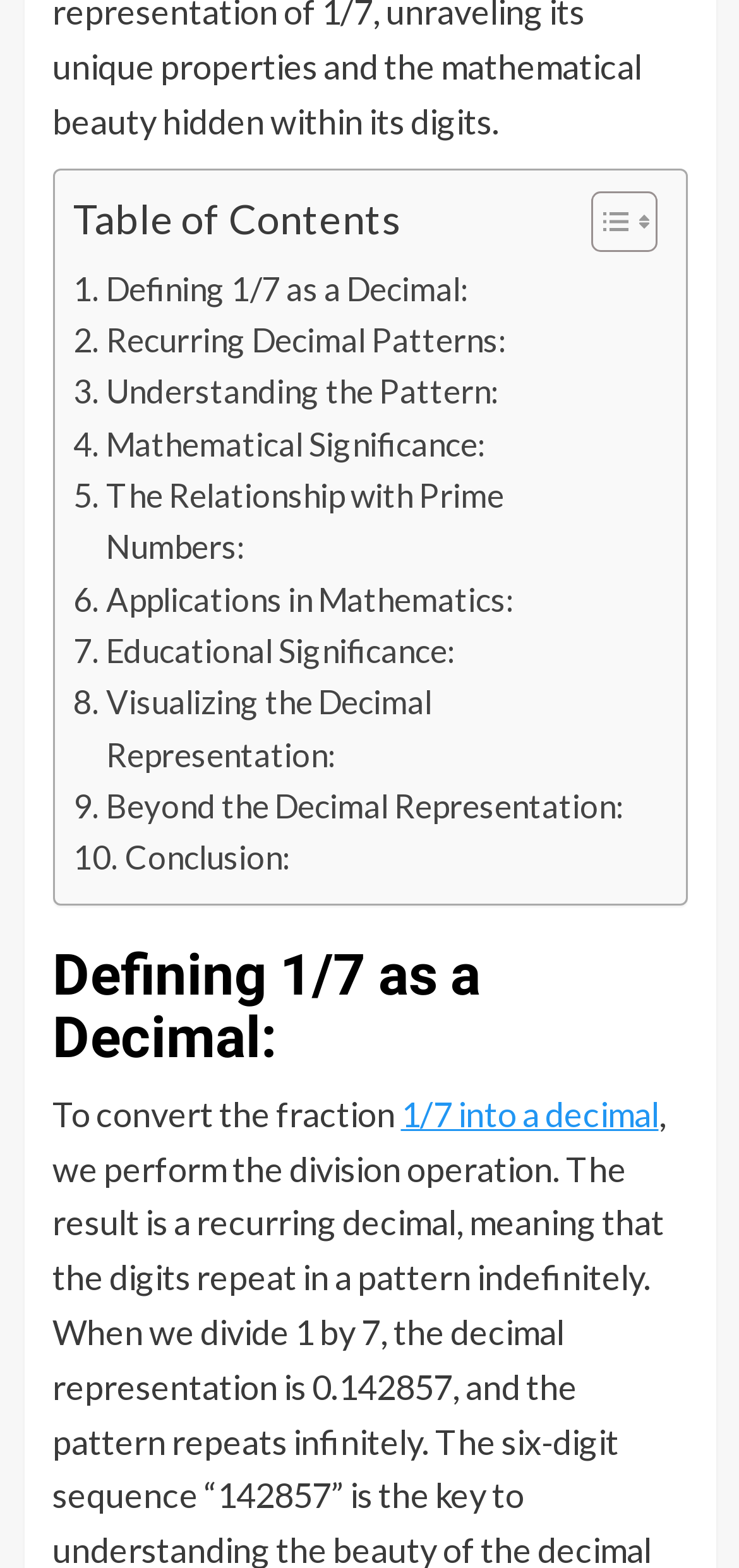Please give a succinct answer using a single word or phrase:
How many links are there in the table of contents?

11